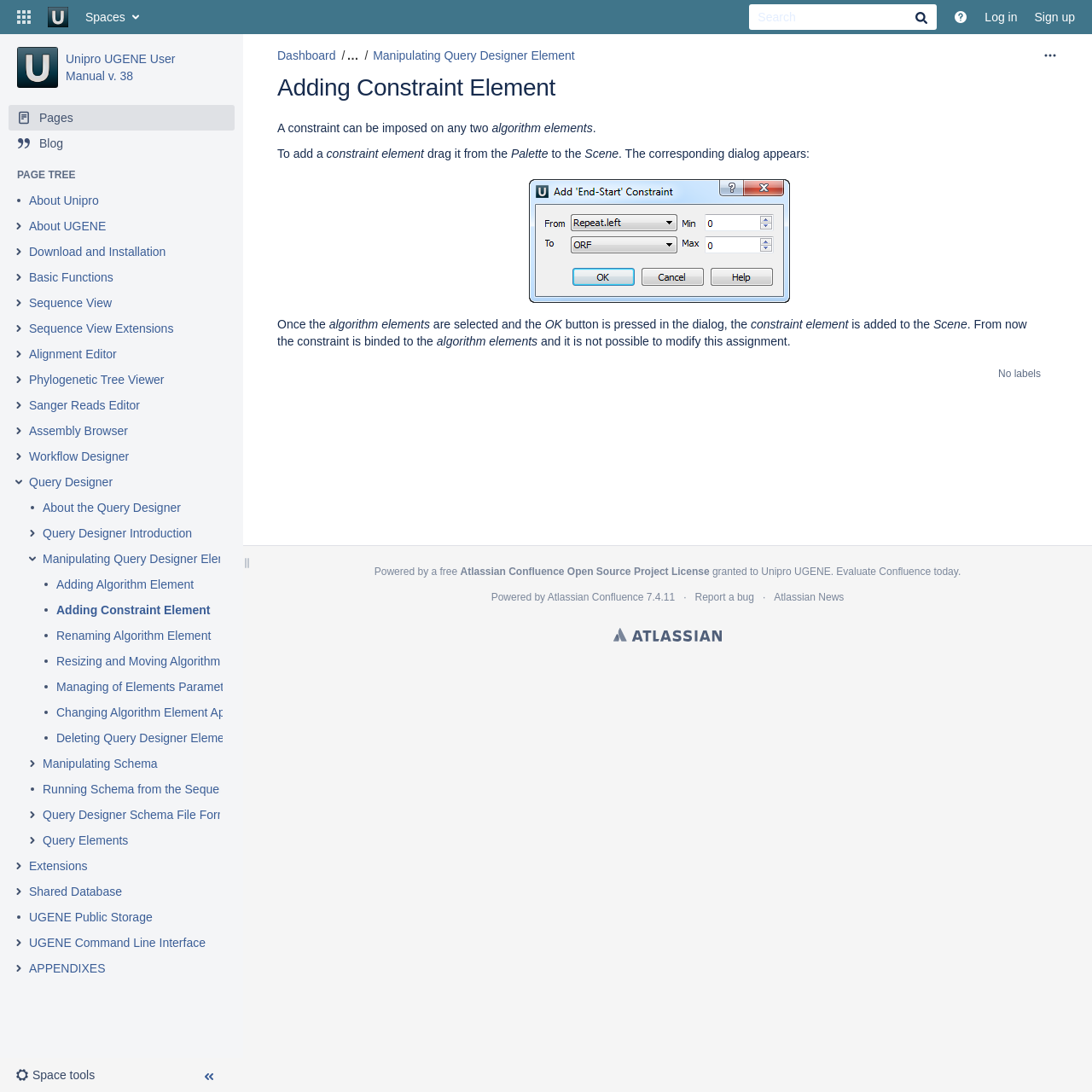Please indicate the bounding box coordinates for the clickable area to complete the following task: "Search for something". The coordinates should be specified as four float numbers between 0 and 1, i.e., [left, top, right, bottom].

[0.686, 0.004, 0.858, 0.027]